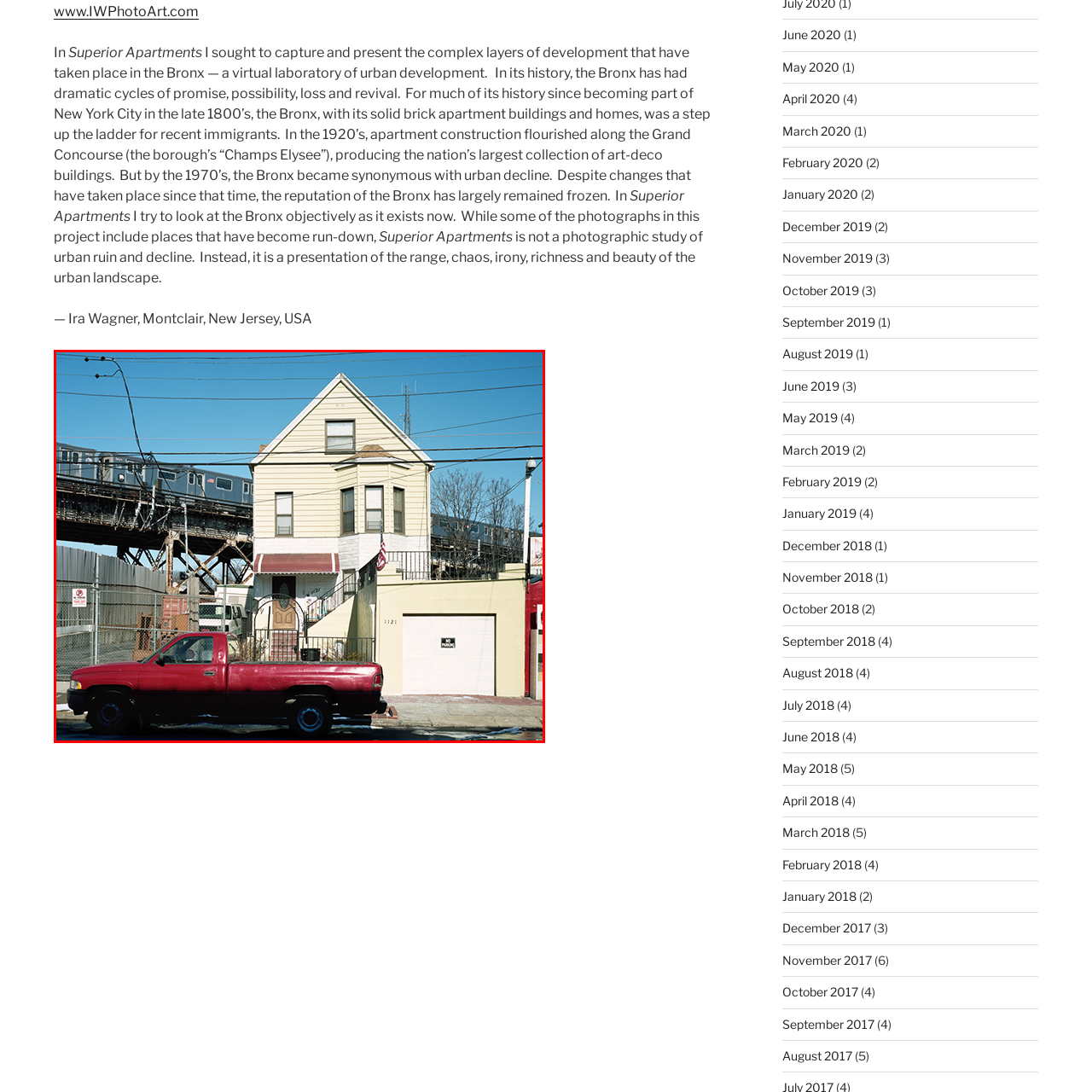View the image within the red box and answer the following question with a concise word or phrase:
What is above the house?

Elevated subway line